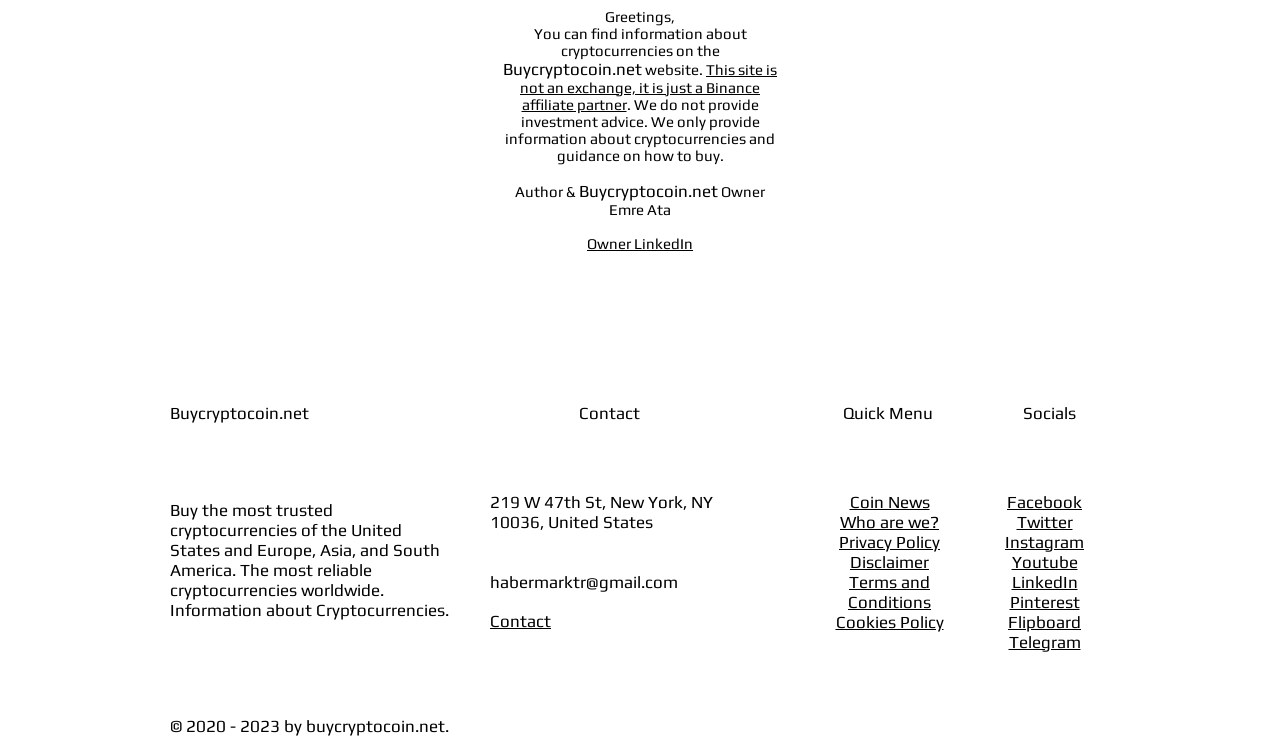Look at the image and write a detailed answer to the question: 
What is the purpose of the website?

The purpose of the website is inferred from the StaticText elements with IDs 225 and 226, which mention that the website provides information about cryptocurrencies and guidance on how to buy, but does not provide investment advice.